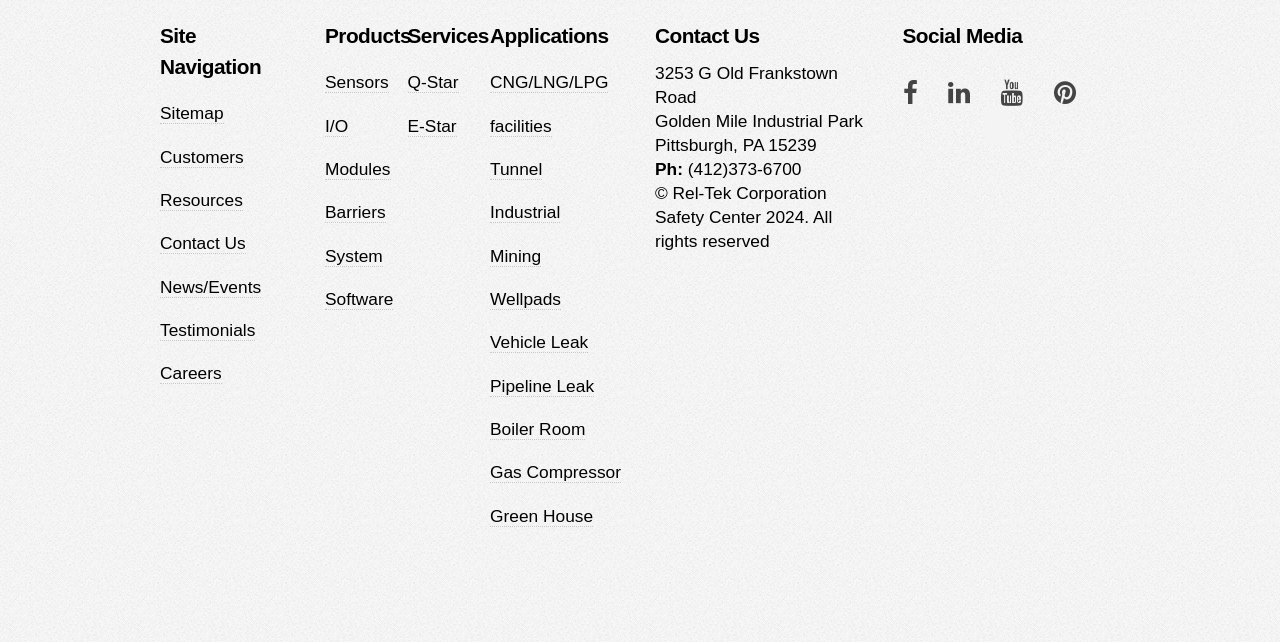Pinpoint the bounding box coordinates for the area that should be clicked to perform the following instruction: "Go to Careers".

[0.125, 0.566, 0.173, 0.599]